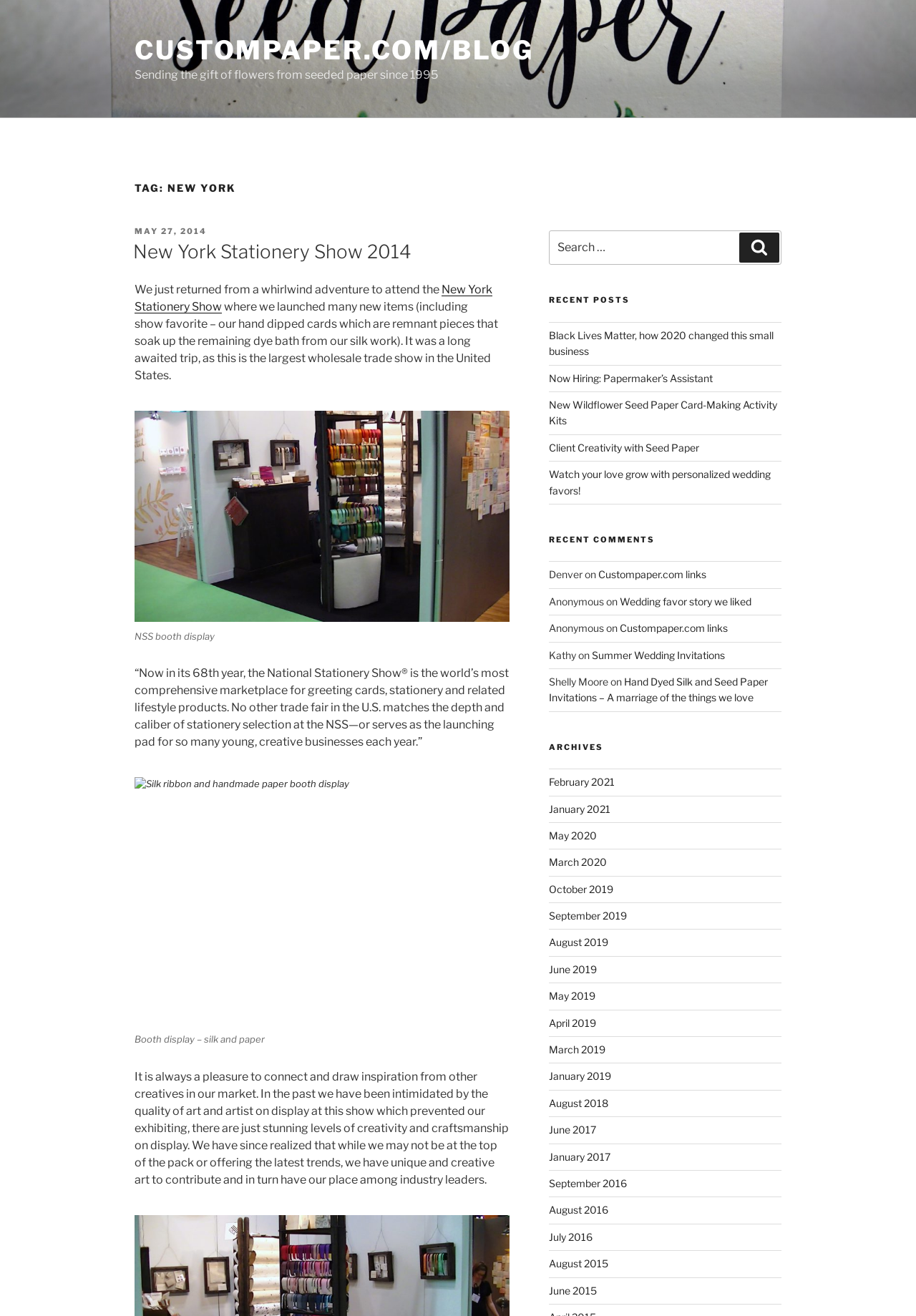How many years has the National Stationery Show been running?
Using the visual information, reply with a single word or short phrase.

68 years